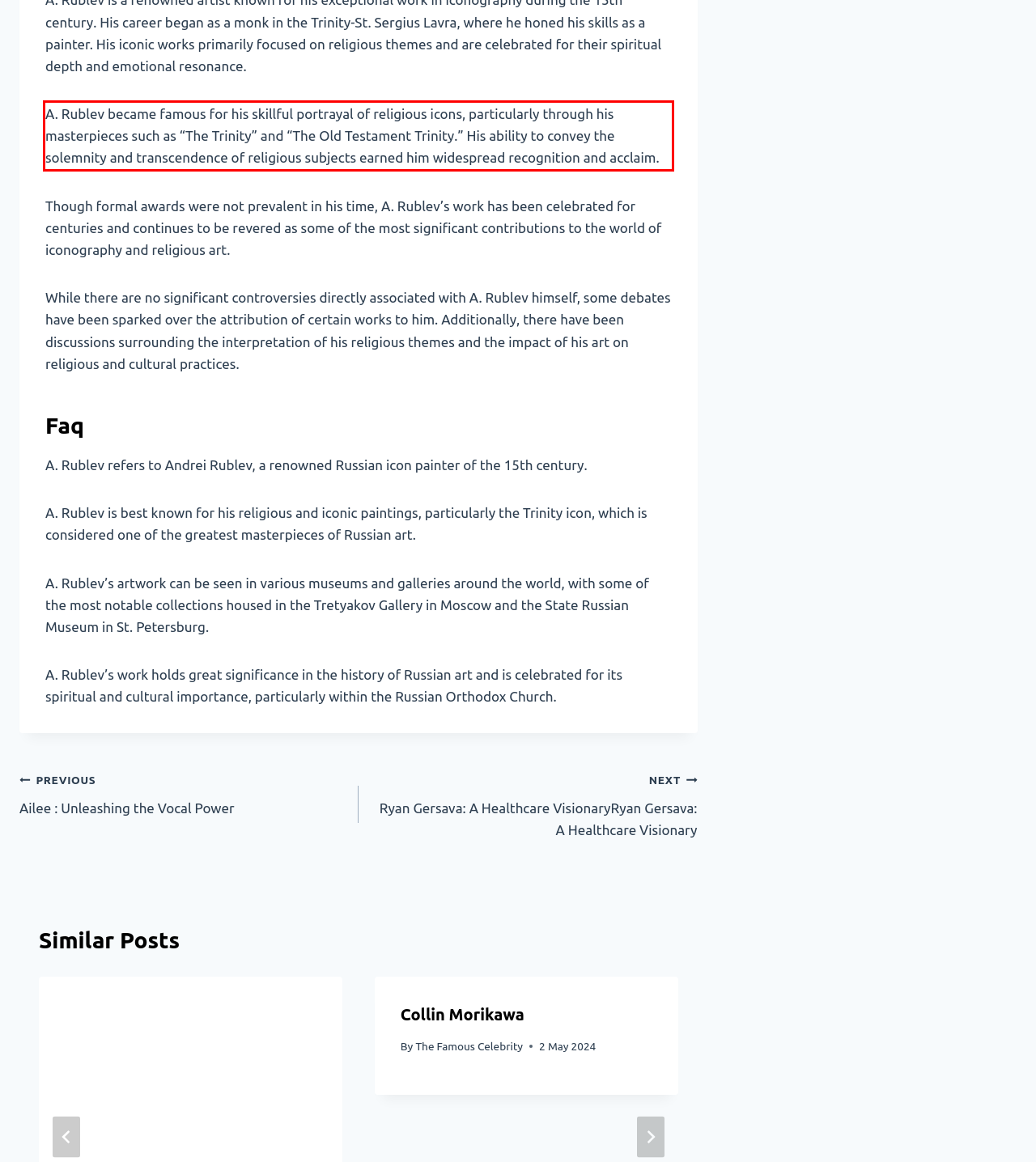Look at the provided screenshot of the webpage and perform OCR on the text within the red bounding box.

A. Rublev became famous for his skillful portrayal of religious icons, particularly through his masterpieces such as “The Trinity” and “The Old Testament Trinity.” His ability to convey the solemnity and transcendence of religious subjects earned him widespread recognition and acclaim.